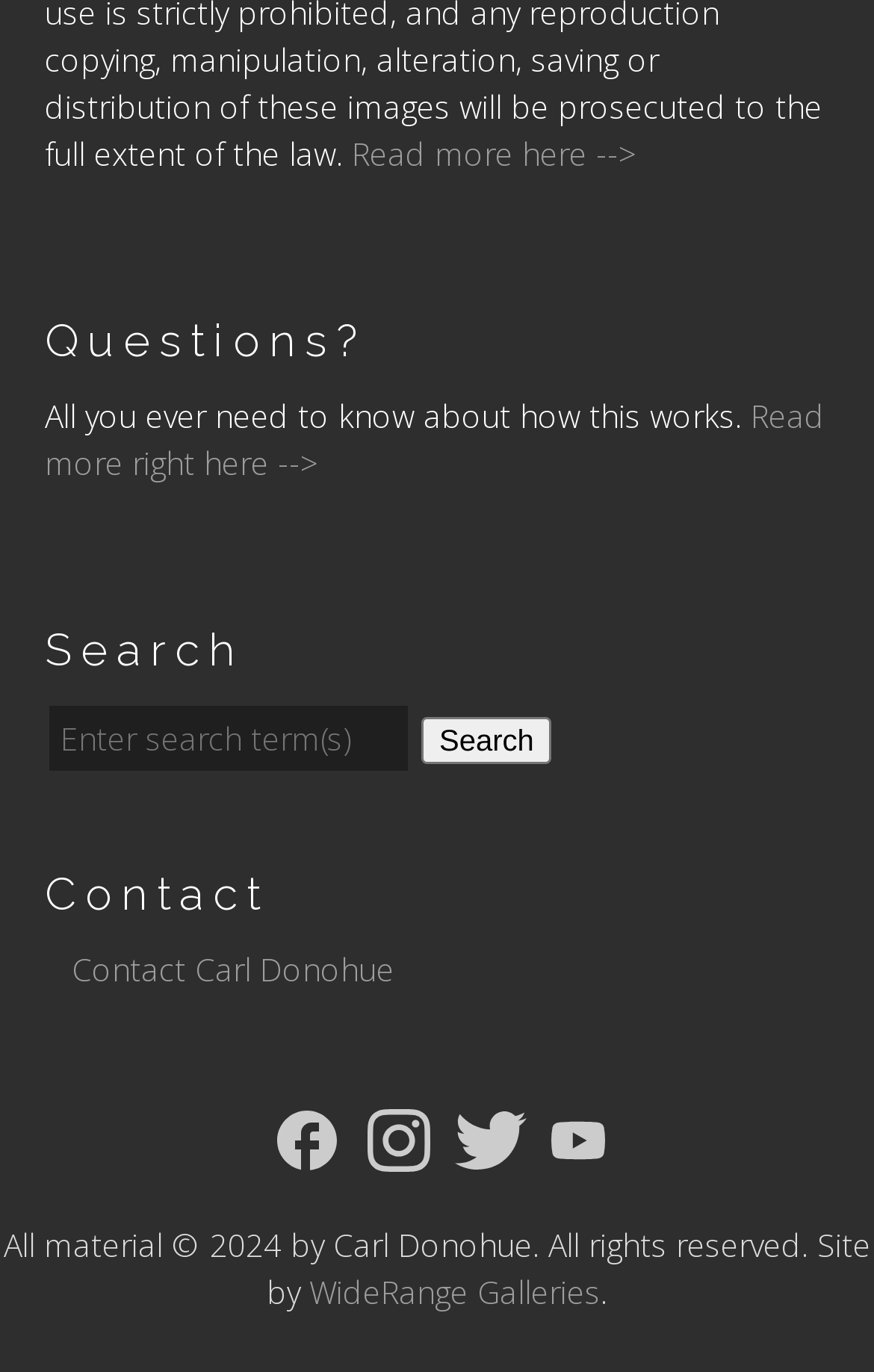Find the bounding box of the web element that fits this description: "WideRange Galleries".

[0.354, 0.926, 0.687, 0.957]